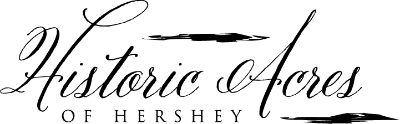Describe every aspect of the image in detail.

The image features the elegant logo of "Historic Acres of Hershey." The logo showcases a sophisticated script font, where "Historic Acres" is prominently displayed in a flowing, stylized manner, while "of Hershey" is presented in a smaller, more understated type. The overall design embodies a classic and refined aesthetic, making it a fitting representation for a venue that likely emphasizes charm and history. This logo is associated with the website providing resources and information about weddings, events, and various services offered at Historic Acres of Hershey.